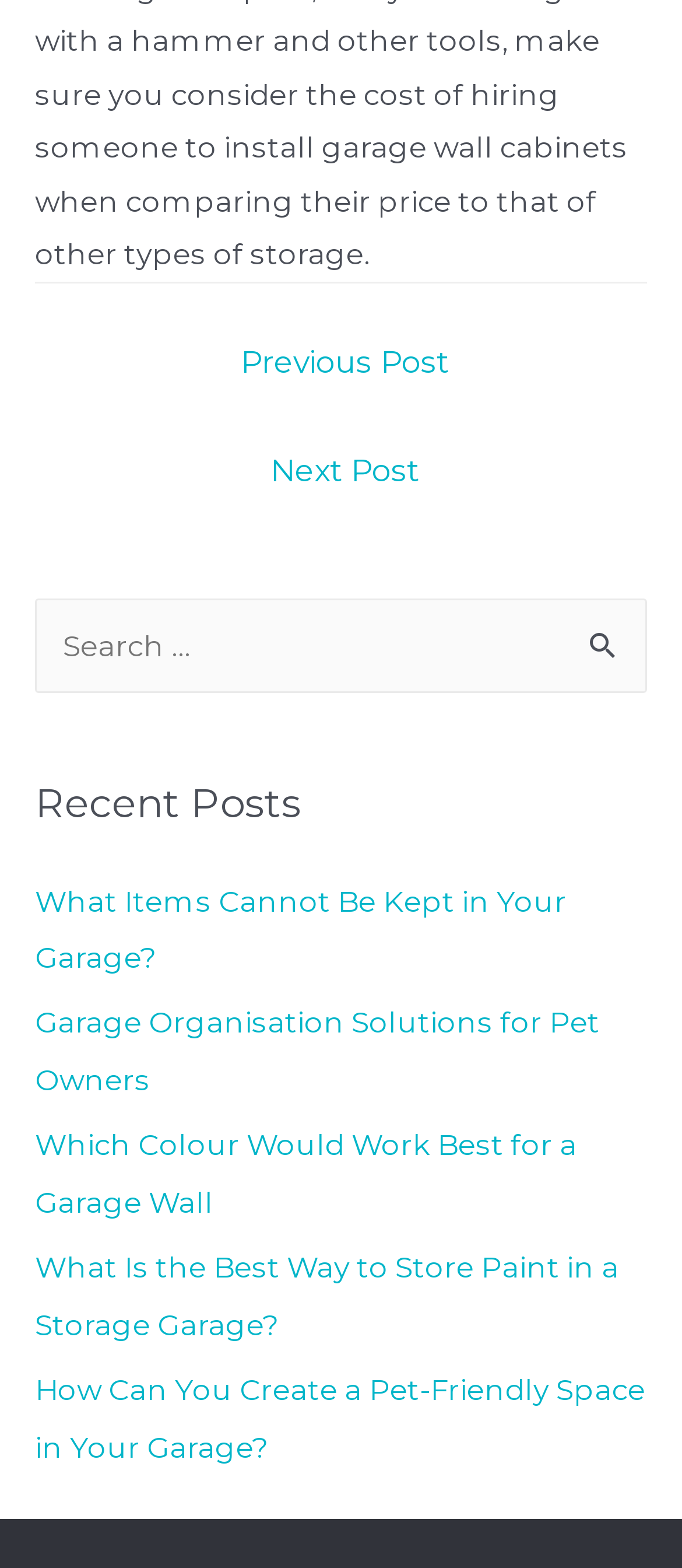Find the bounding box coordinates for the element described here: "Next Post →".

[0.056, 0.278, 0.954, 0.324]